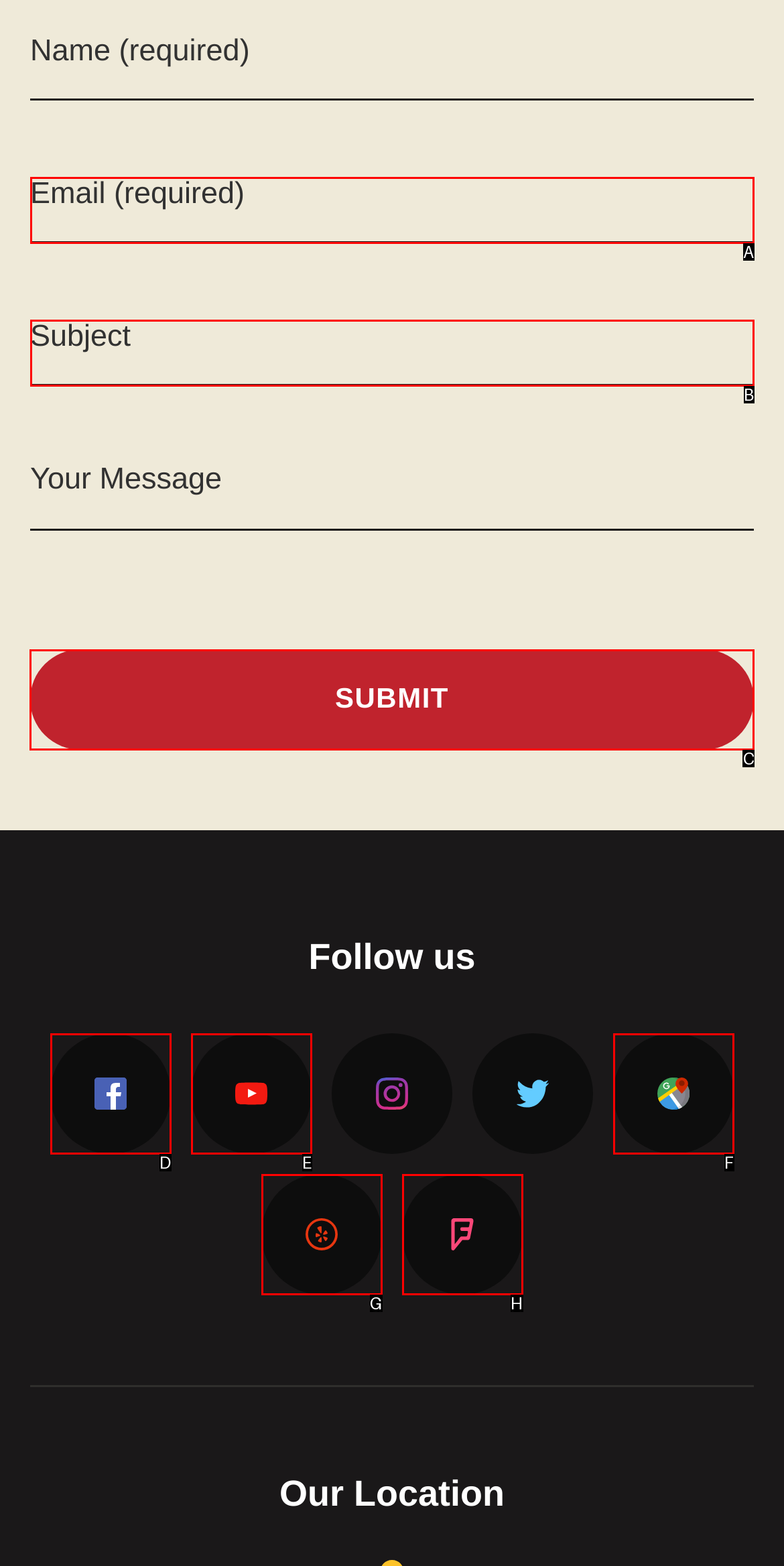Identify the letter of the UI element needed to carry out the task: Click the submit button
Reply with the letter of the chosen option.

C